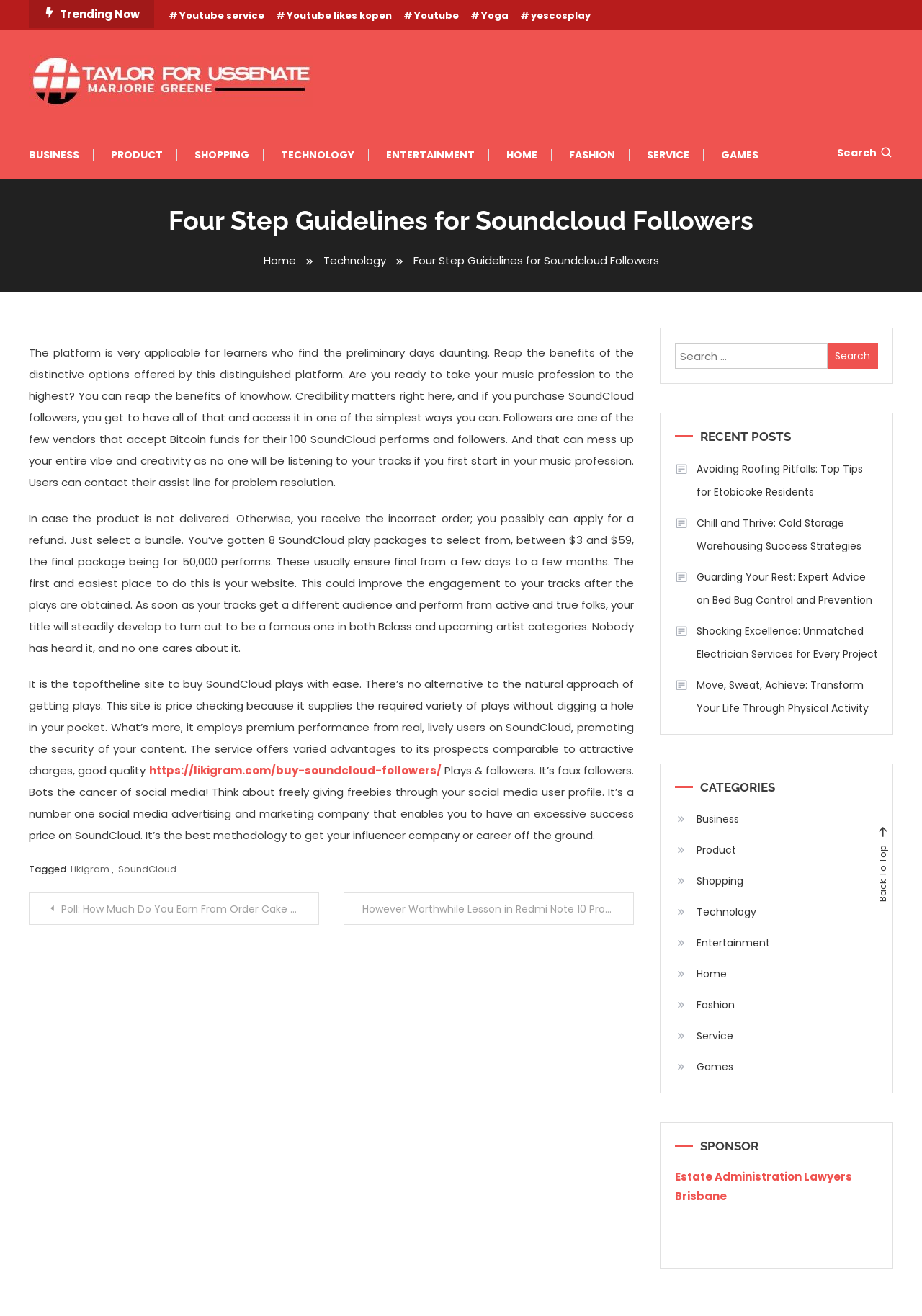Give a detailed account of the webpage, highlighting key information.

This webpage is about guidelines for SoundCloud followers, specifically a four-step process. At the top, there is a navigation bar with links to various categories such as Business, Product, Shopping, Technology, Entertainment, Home, Fashion, Service, and Games. Below the navigation bar, there is a search bar with a search button.

The main content of the webpage is an article that provides guidance on how to increase SoundCloud followers. The article is divided into several sections, each with a heading and a brief description. The sections discuss the benefits of using SoundCloud, how to get started, and tips for increasing followers.

On the right-hand side of the webpage, there is a sidebar with several sections. The first section displays recent posts with links to other articles. The second section displays categories with links to related articles. The third section displays a sponsor link to Estate Administration Lawyers Brisbane.

At the bottom of the webpage, there is a footer section with links to other pages, including a "Back to Top" link. There is also a section with links to social media platforms, including YouTube, Yoga, and yescosplay.

Throughout the webpage, there are several calls-to-action, such as "Buy SoundCloud followers" and "Get started with SoundCloud." The overall design of the webpage is clean and easy to navigate, with clear headings and concise text.